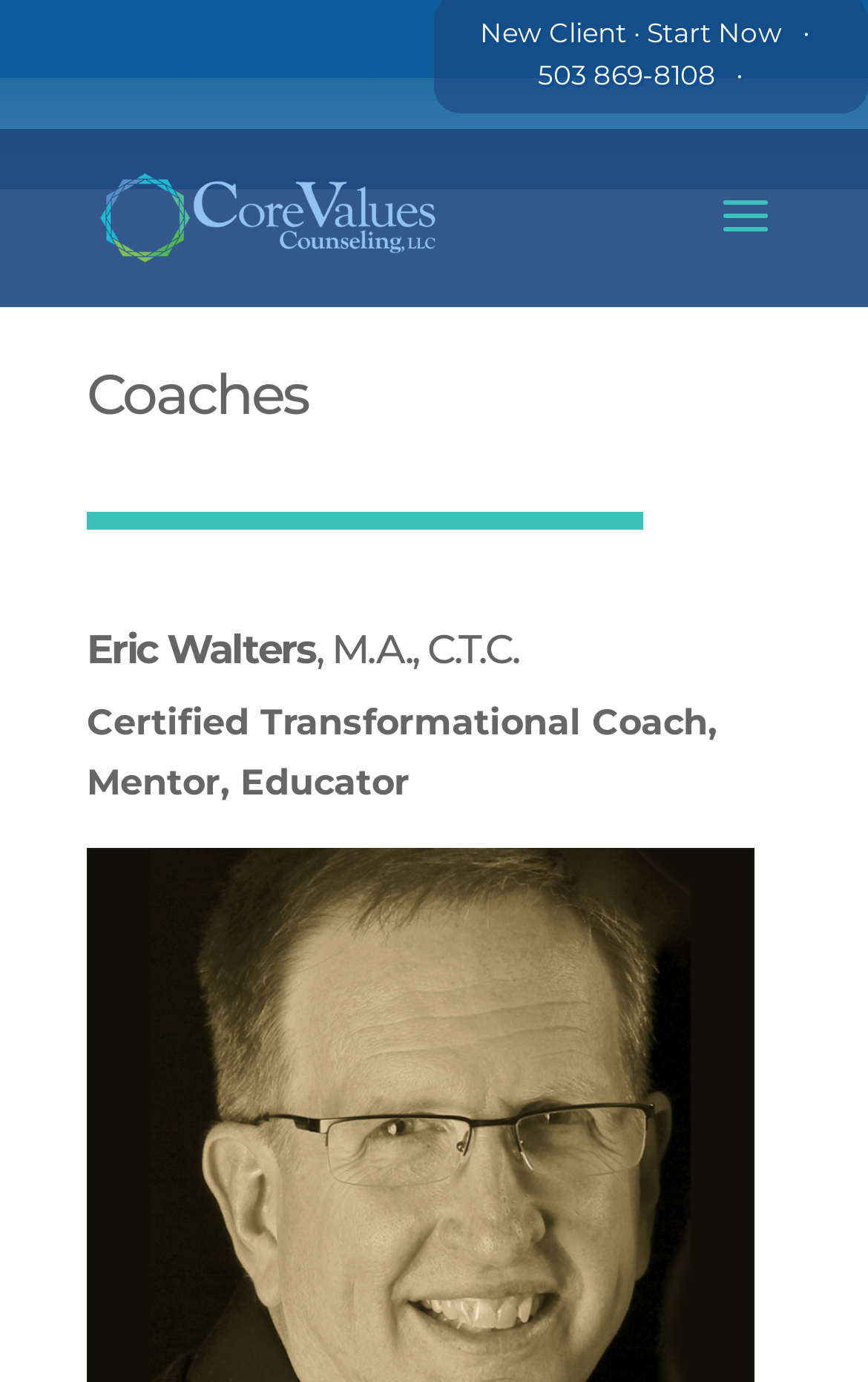Answer the following query concisely with a single word or phrase:
What is the phone number to book an appointment?

503 869-8108